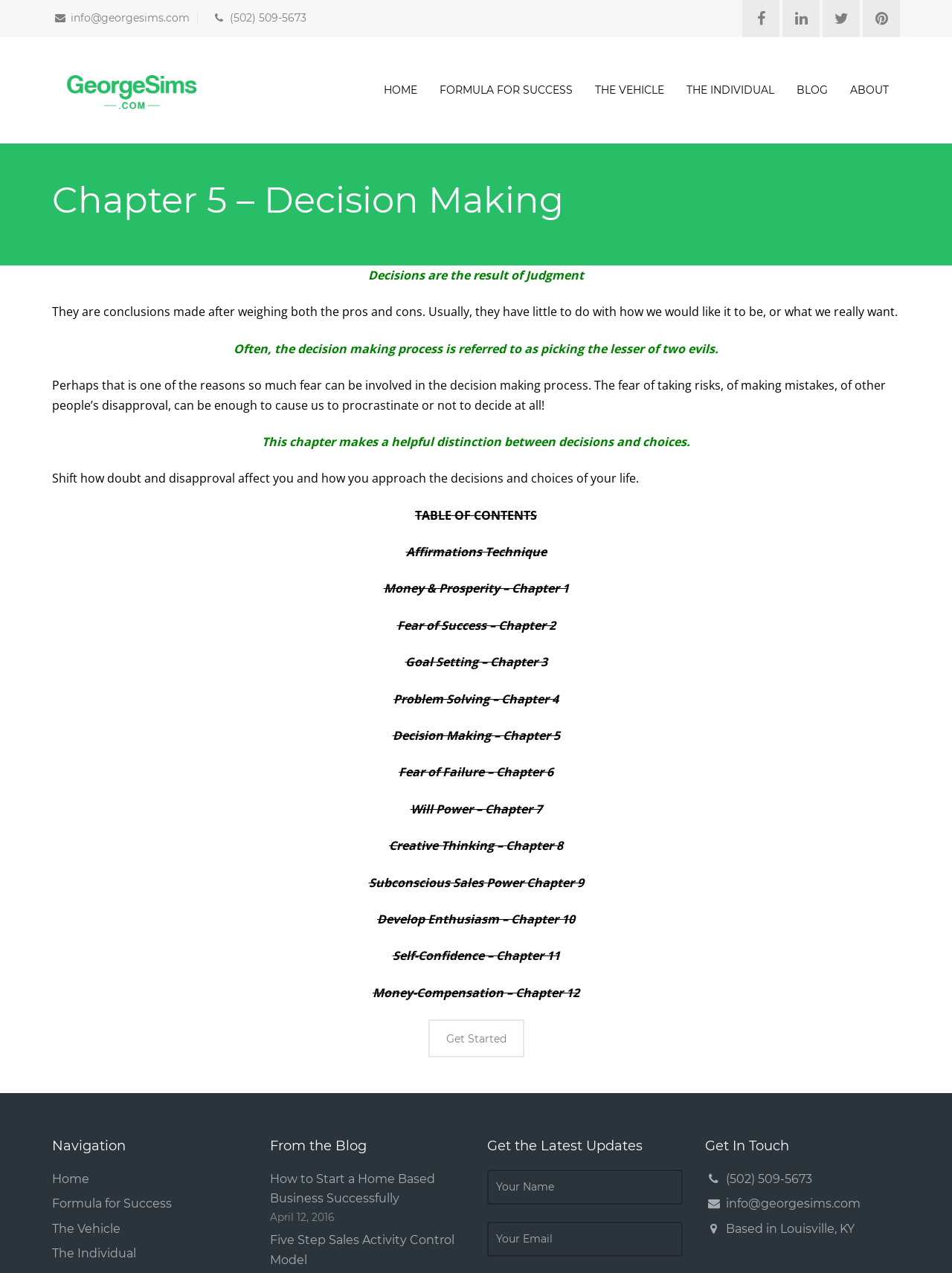Please mark the clickable region by giving the bounding box coordinates needed to complete this instruction: "Get started with the 'C.U.P. COURSE'".

[0.712, 0.432, 0.744, 0.486]